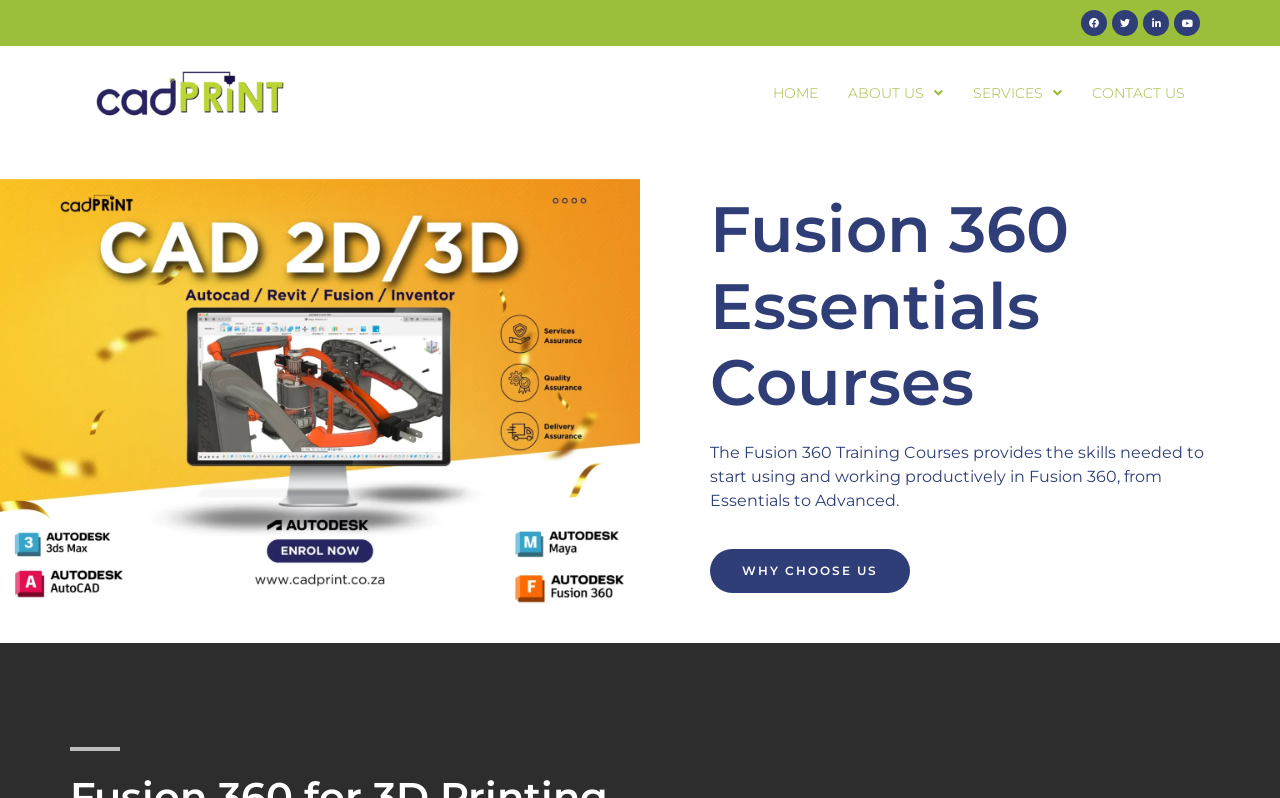What is the topic of the training courses?
From the screenshot, supply a one-word or short-phrase answer.

Fusion 360